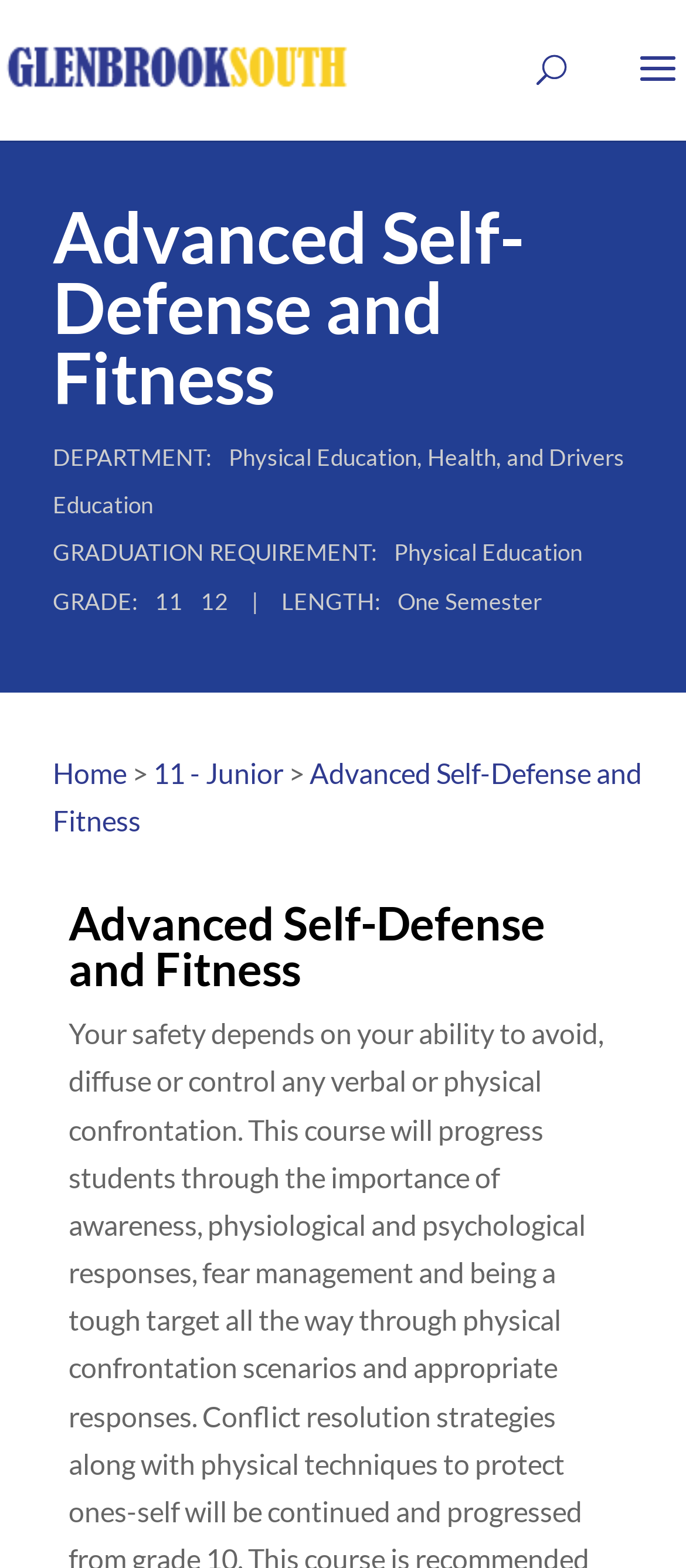Please extract the title of the webpage.

Advanced Self-Defense and Fitness